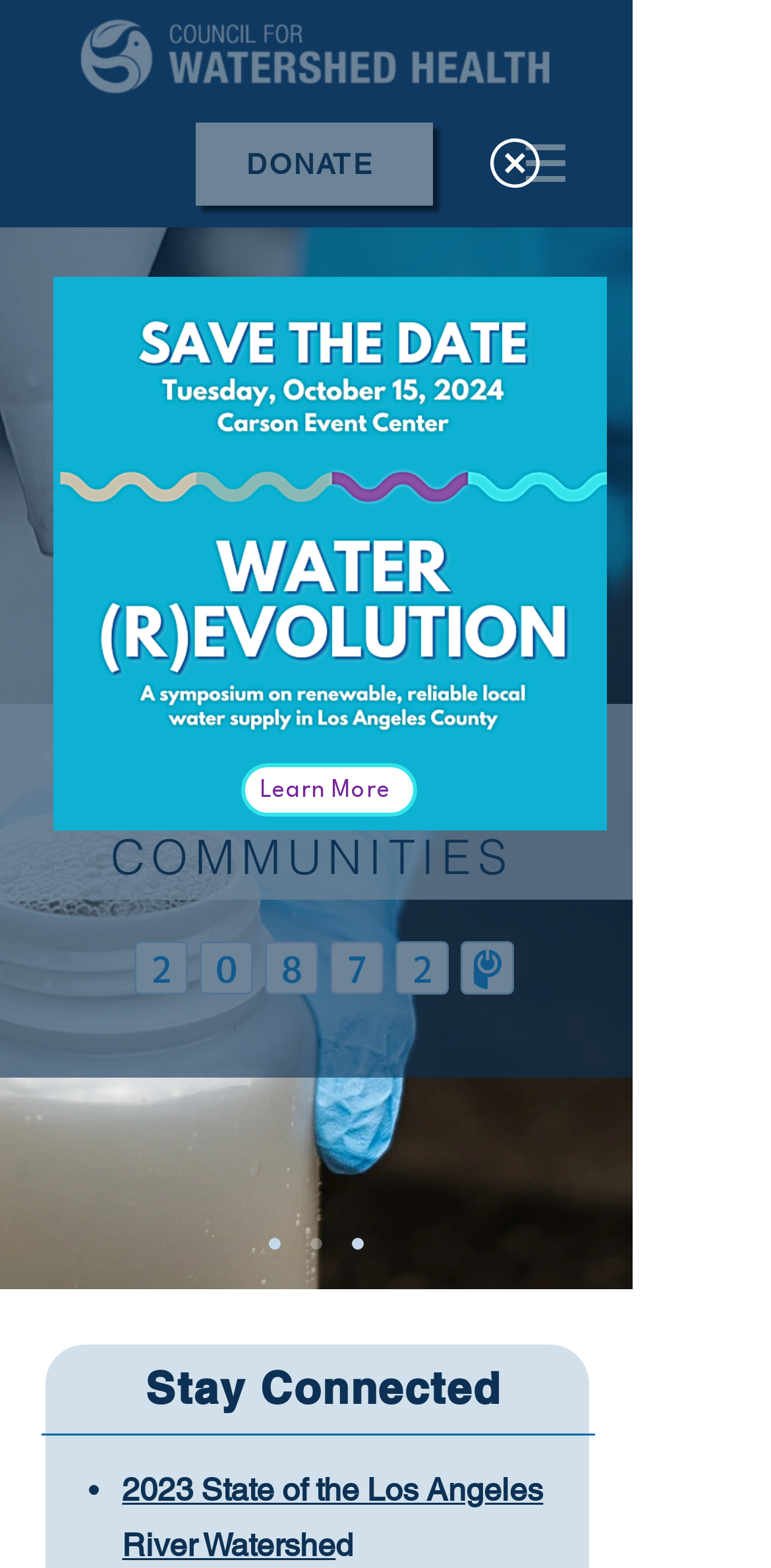What is the purpose of the 'DONATE' link?
Refer to the screenshot and respond with a concise word or phrase.

To donate to the organization